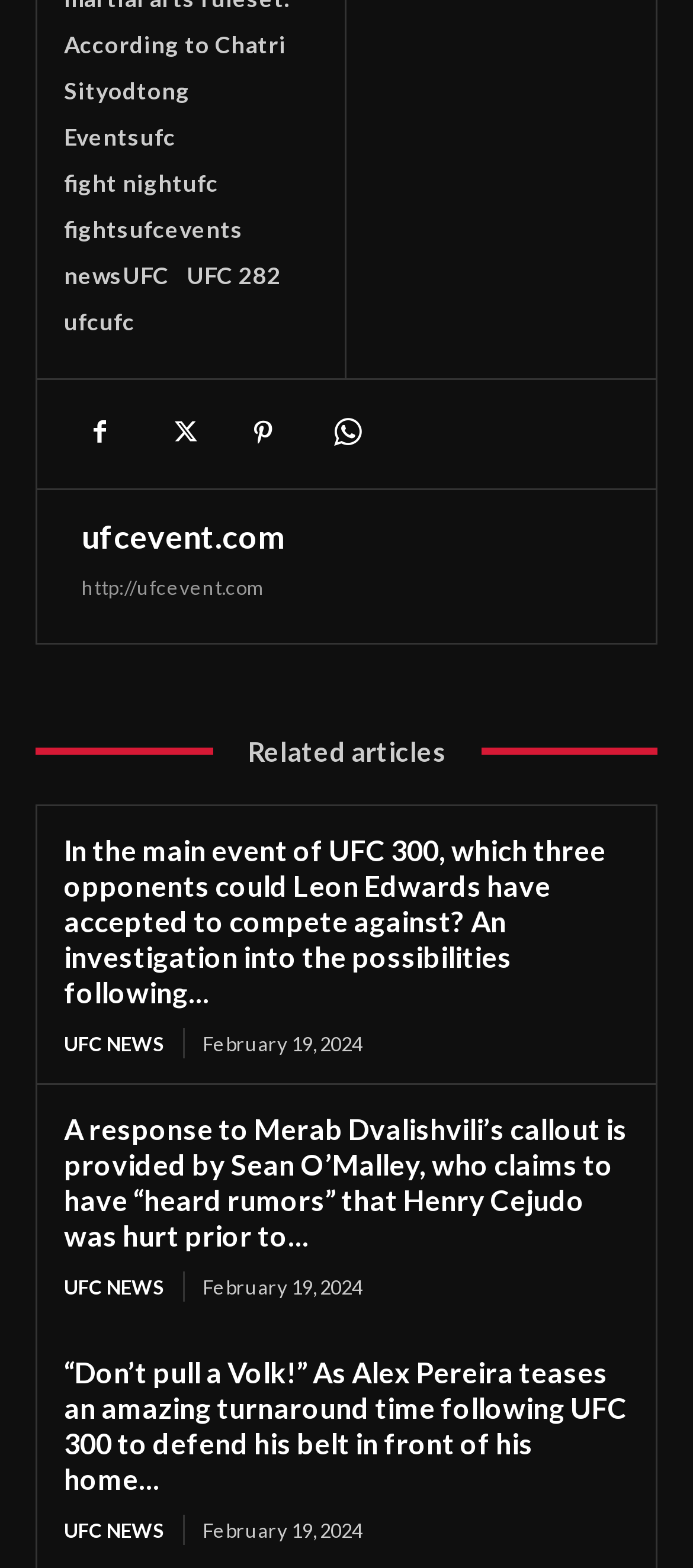Predict the bounding box for the UI component with the following description: "According to Chatri Sityodtong".

[0.092, 0.019, 0.413, 0.067]